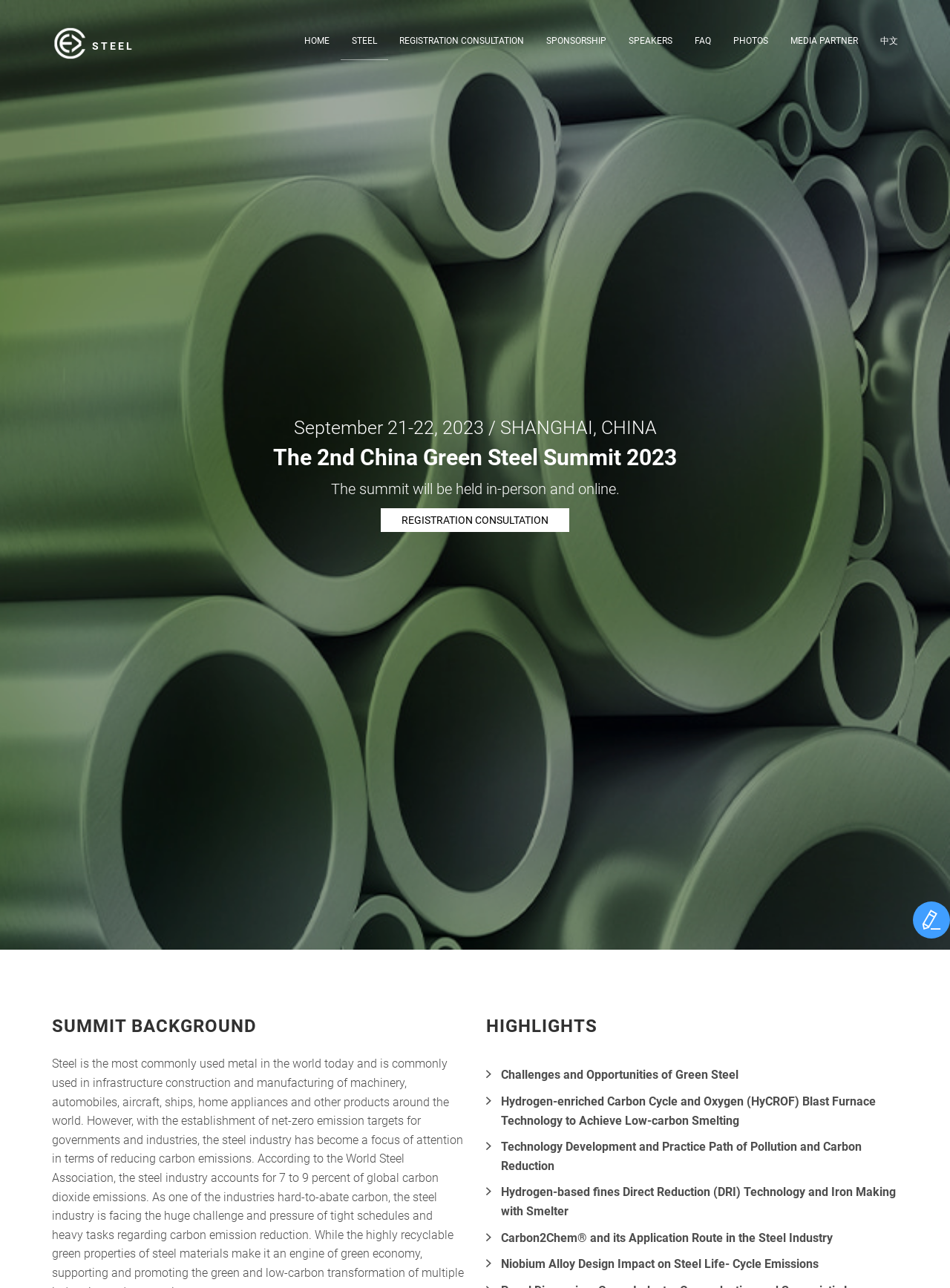How many highlights are listed on the webpage?
Answer with a single word or phrase by referring to the visual content.

5